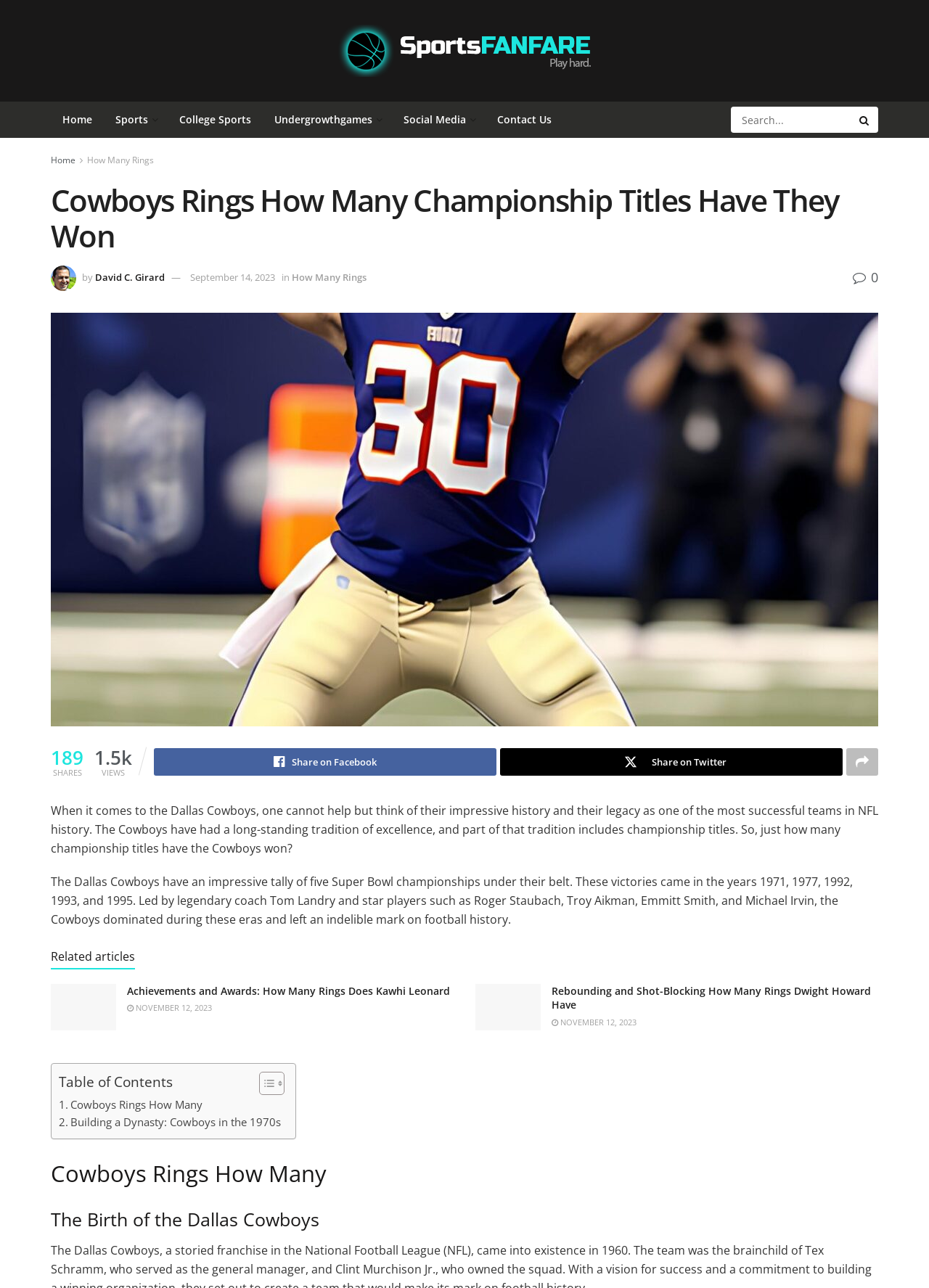Who is the legendary coach mentioned in the article?
Provide an in-depth and detailed answer to the question.

The answer can be found in the paragraph that starts with 'The Dallas Cowboys have an impressive tally of...' which mentions Tom Landry as the legendary coach who led the Cowboys to their championship titles.